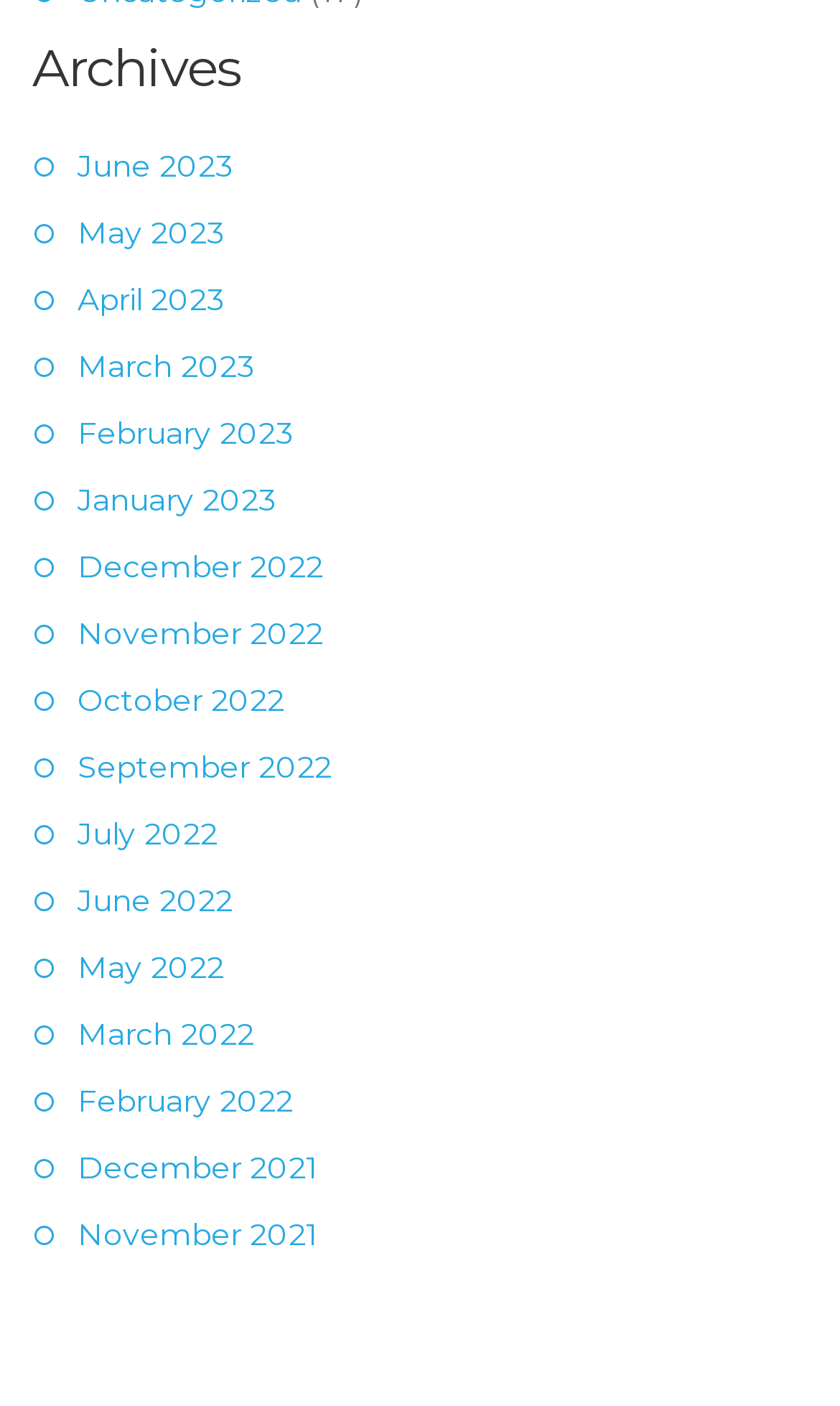How many links are there on the webpage?
Refer to the image and provide a one-word or short phrase answer.

15